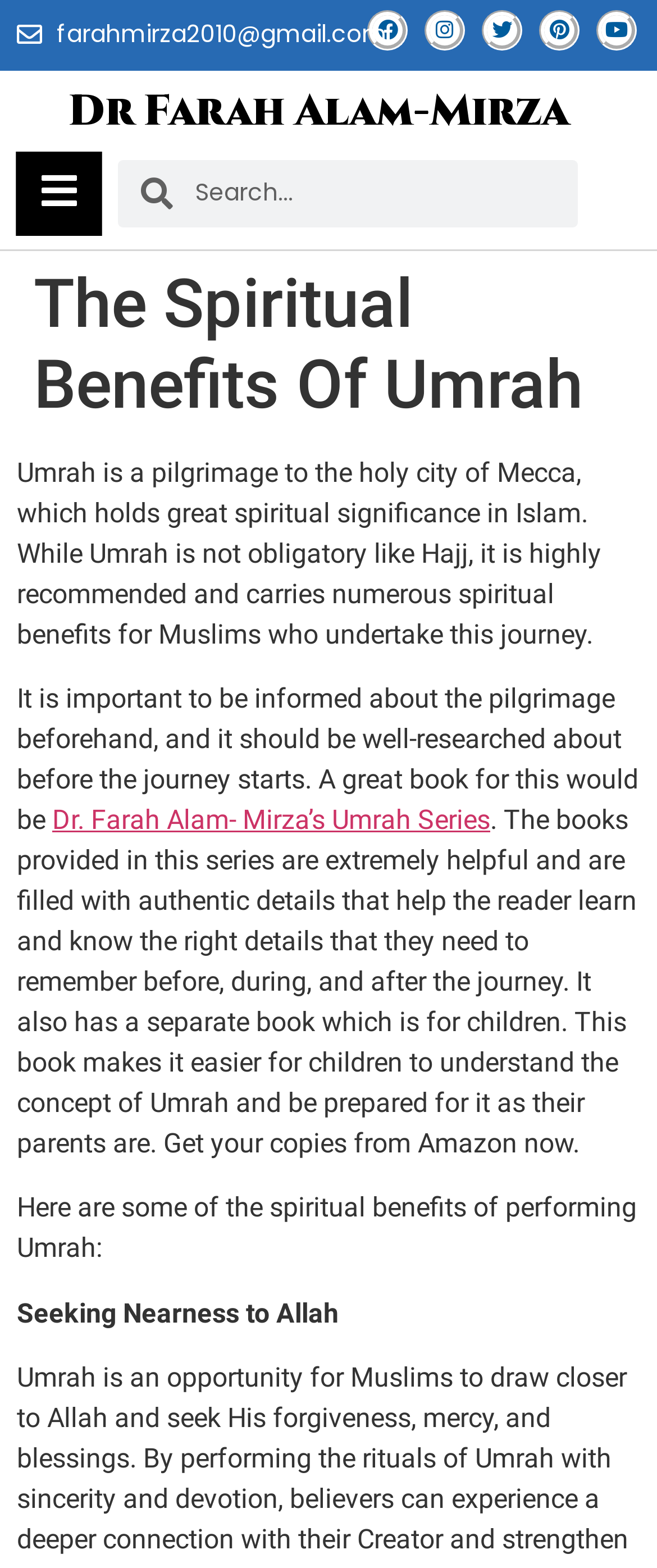Refer to the element description Dr Farah Alam-Mirza and identify the corresponding bounding box in the screenshot. Format the coordinates as (top-left x, top-left y, bottom-right x, bottom-right y) with values in the range of 0 to 1.

[0.104, 0.053, 0.866, 0.09]